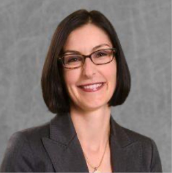Offer an in-depth caption that covers the entire scene depicted in the image.

The image features a professional portrait of Sonia Murphy, who is identified as the Assistant Dean of Advancement. She is wearing a smart blazer and glasses, sporting a friendly smile that conveys approachability and professionalism. The background is neutral, allowing her to stand out as the focal point of the image. This portrait accompanies her contact information and aims to provide a personal touch for those seeking to connect regarding annual contributions or other inquiries related to her role in the NC Agricultural Foundation, Inc.